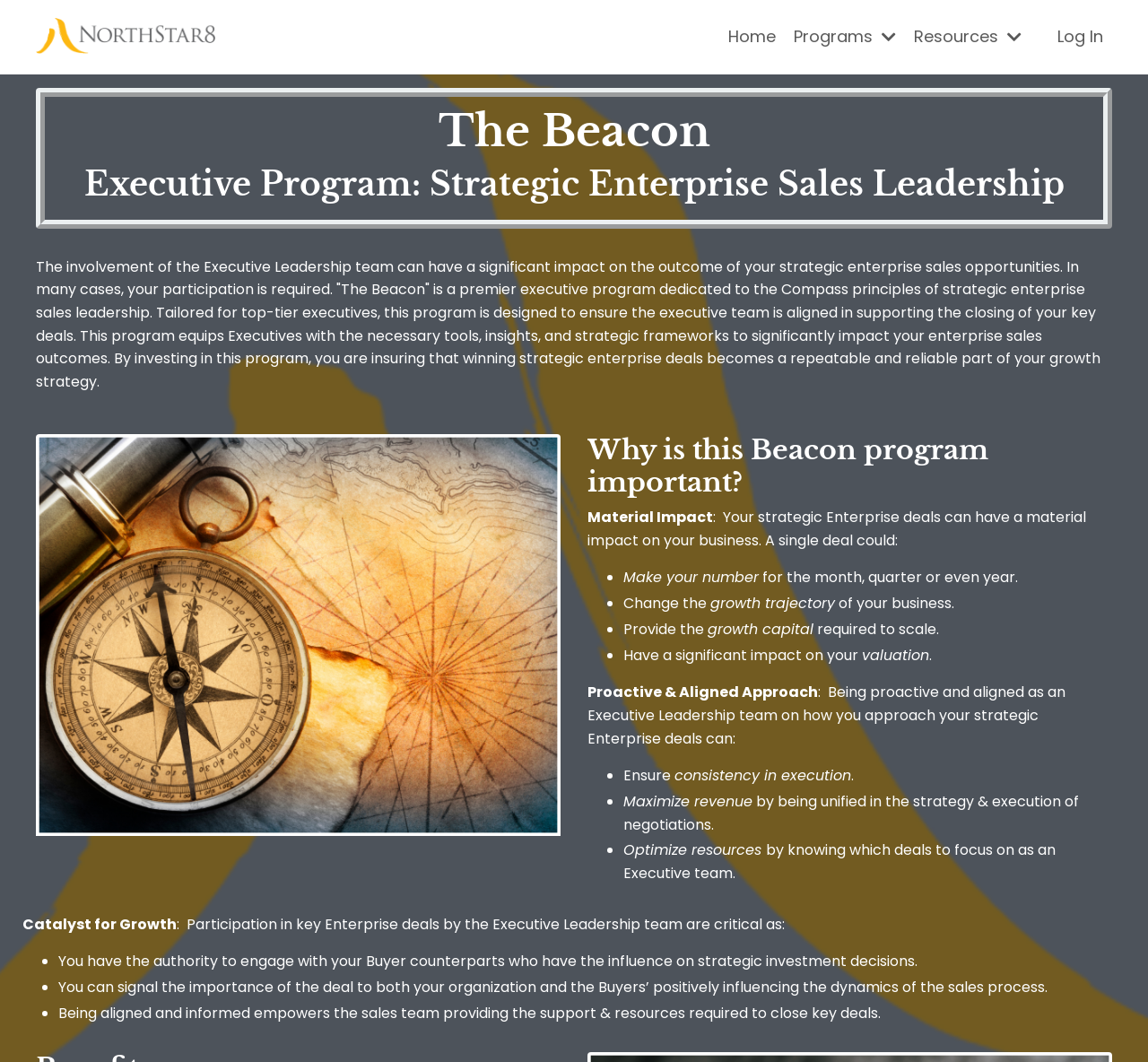What is the benefit of being proactive and aligned as an Executive Leadership team?
Please respond to the question thoroughly and include all relevant details.

Being proactive and aligned as an Executive Leadership team can ensure consistency in execution, as mentioned in the bullet point 'Ensure consistency in execution' under the heading 'Proactive & Aligned Approach'.